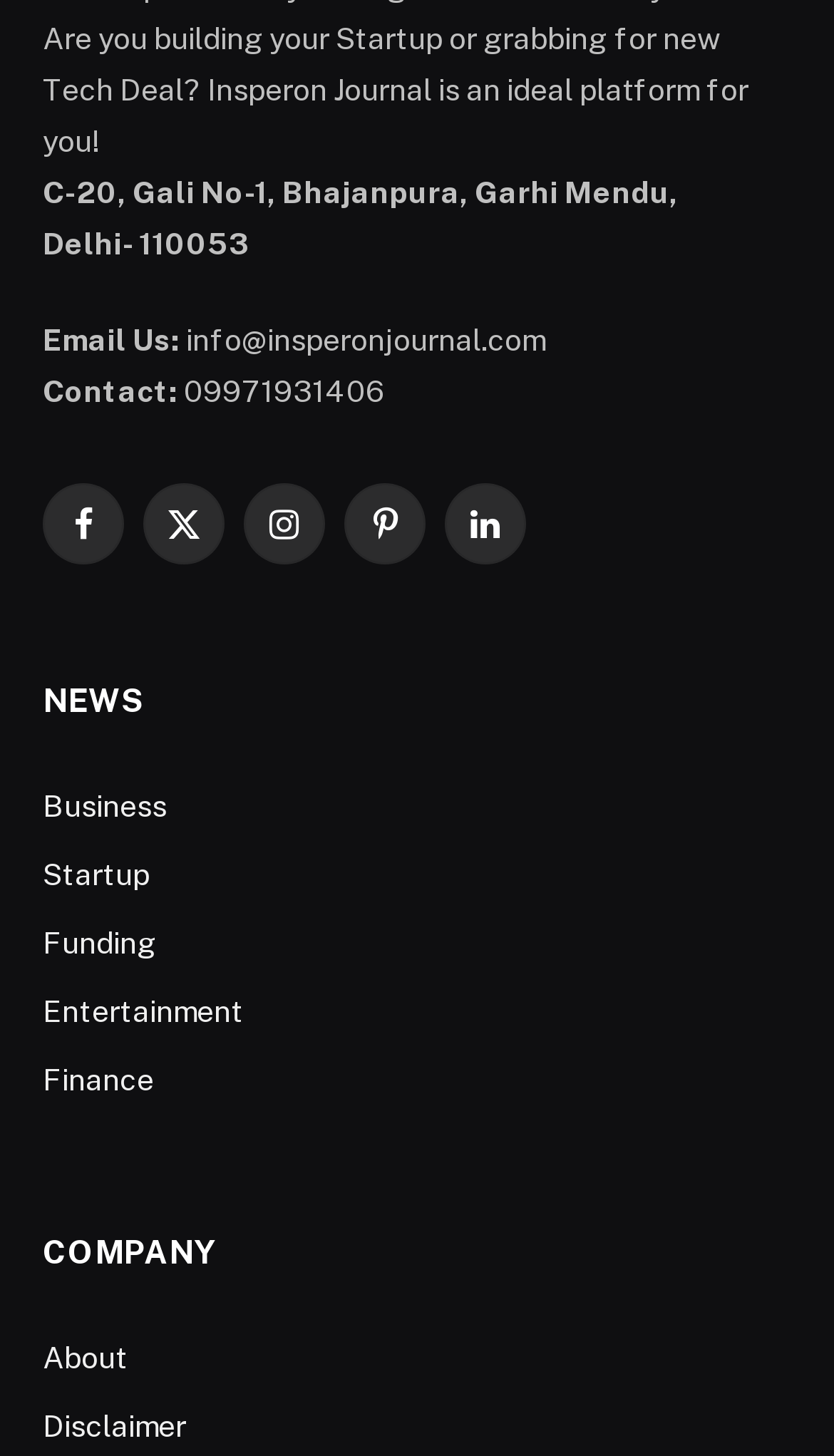Please identify the bounding box coordinates of the clickable area that will allow you to execute the instruction: "Learn about the company".

[0.051, 0.921, 0.154, 0.944]